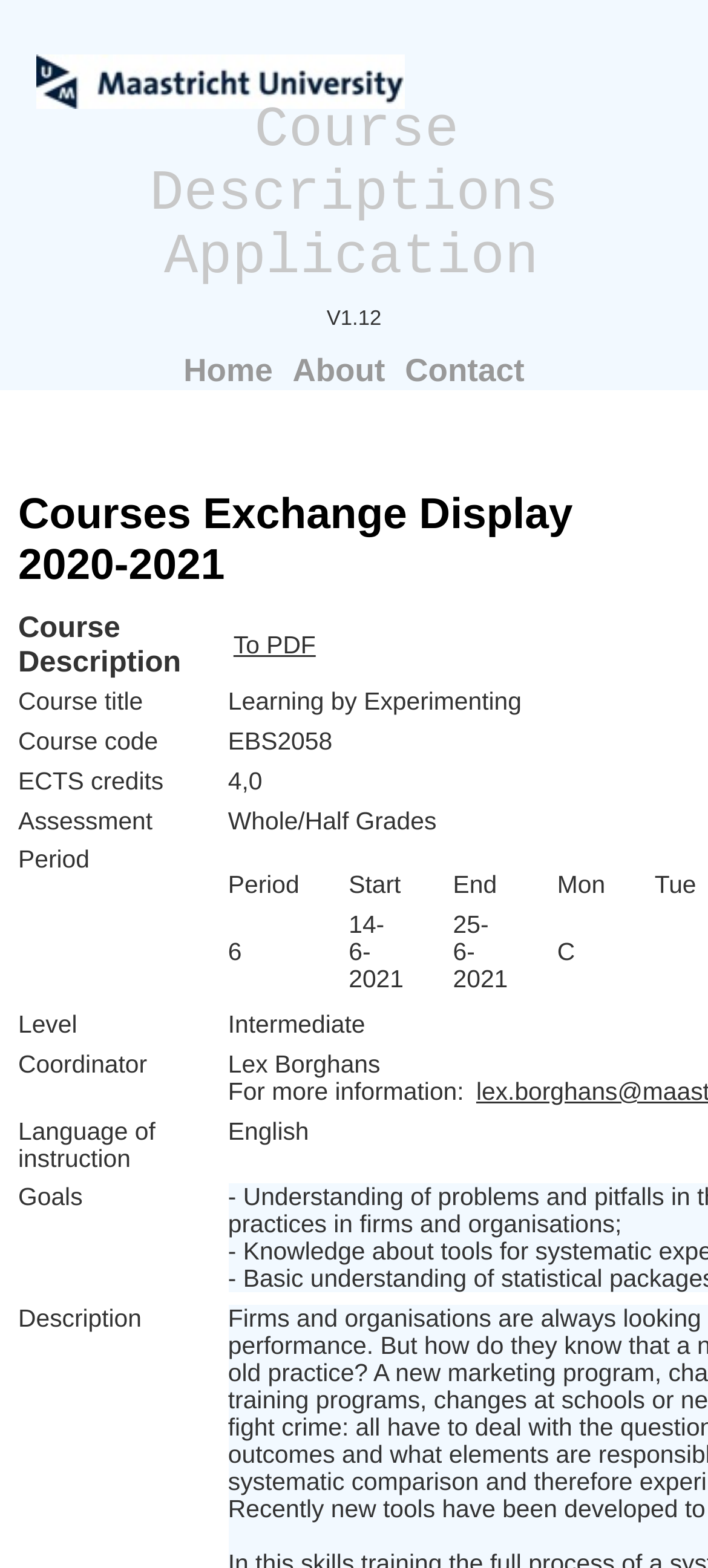What is the course period start date?
Give a one-word or short phrase answer based on the image.

14-6-2021